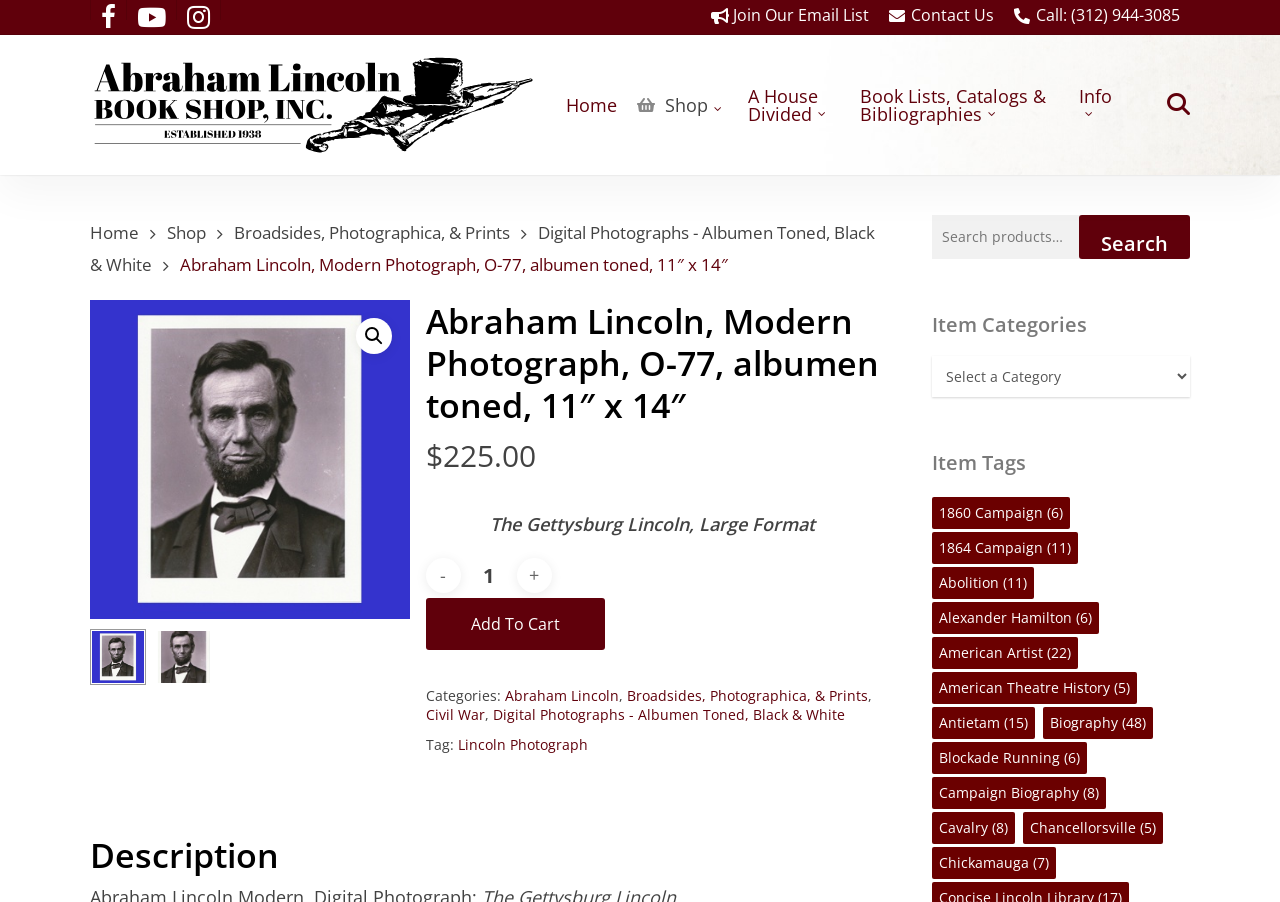Find the coordinates for the bounding box of the element with this description: "Join Our Email List".

[0.565, 0.0, 0.687, 0.034]